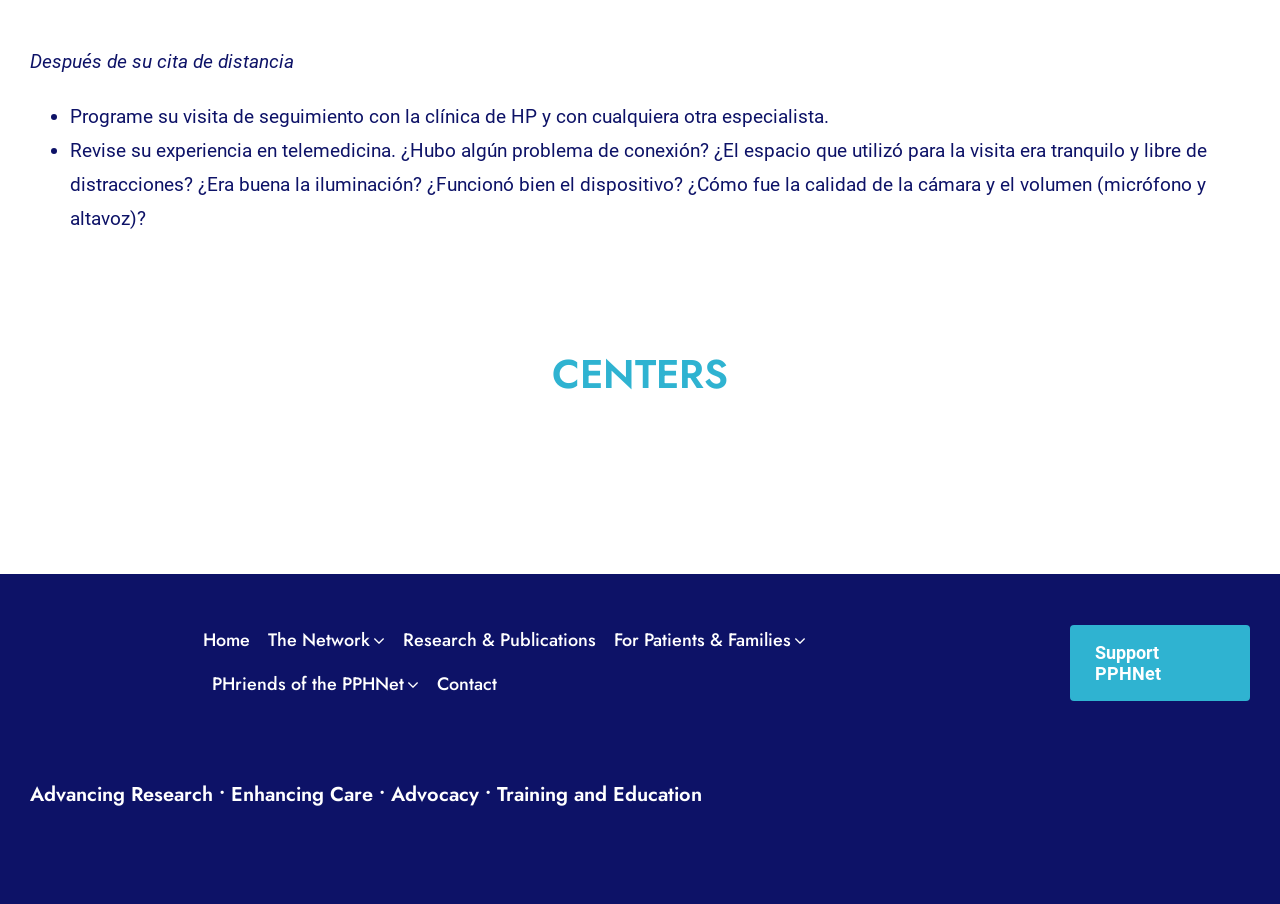What is the purpose of the webpage?
Please use the visual content to give a single word or phrase answer.

Healthcare